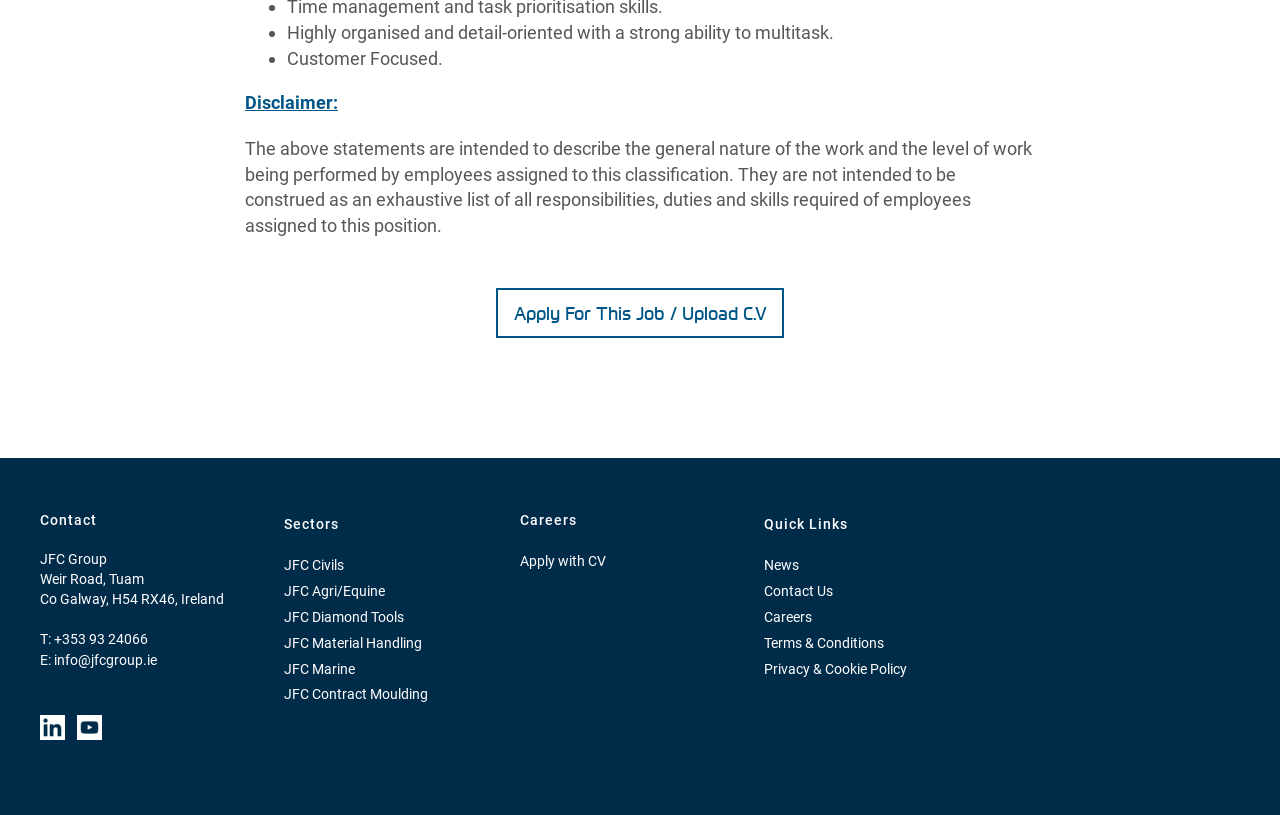Please determine the bounding box coordinates of the element to click in order to execute the following instruction: "View JFC Civils". The coordinates should be four float numbers between 0 and 1, specified as [left, top, right, bottom].

[0.222, 0.678, 0.269, 0.71]